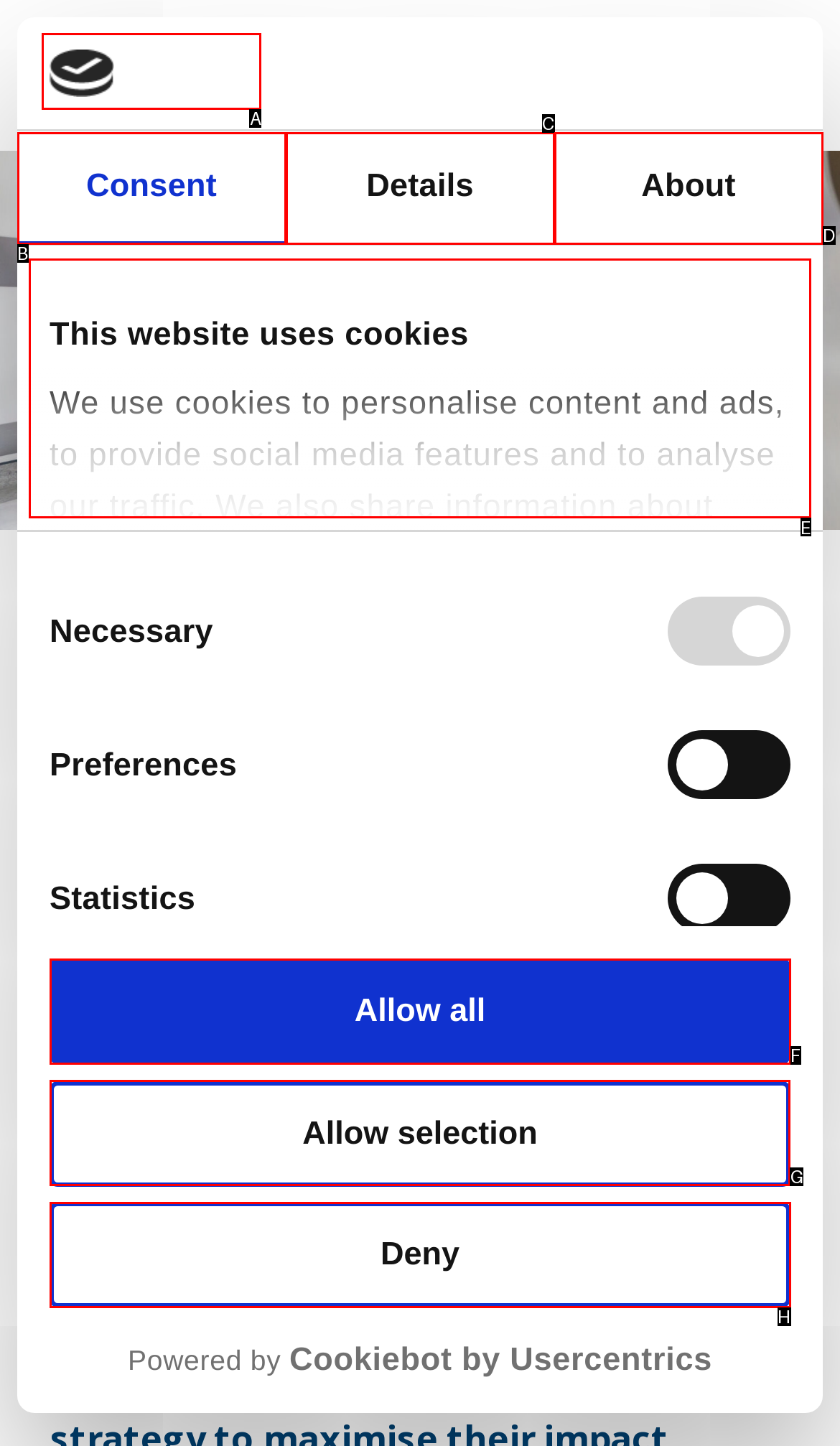Select the correct UI element to complete the task: Click the Allow selection button
Please provide the letter of the chosen option.

G